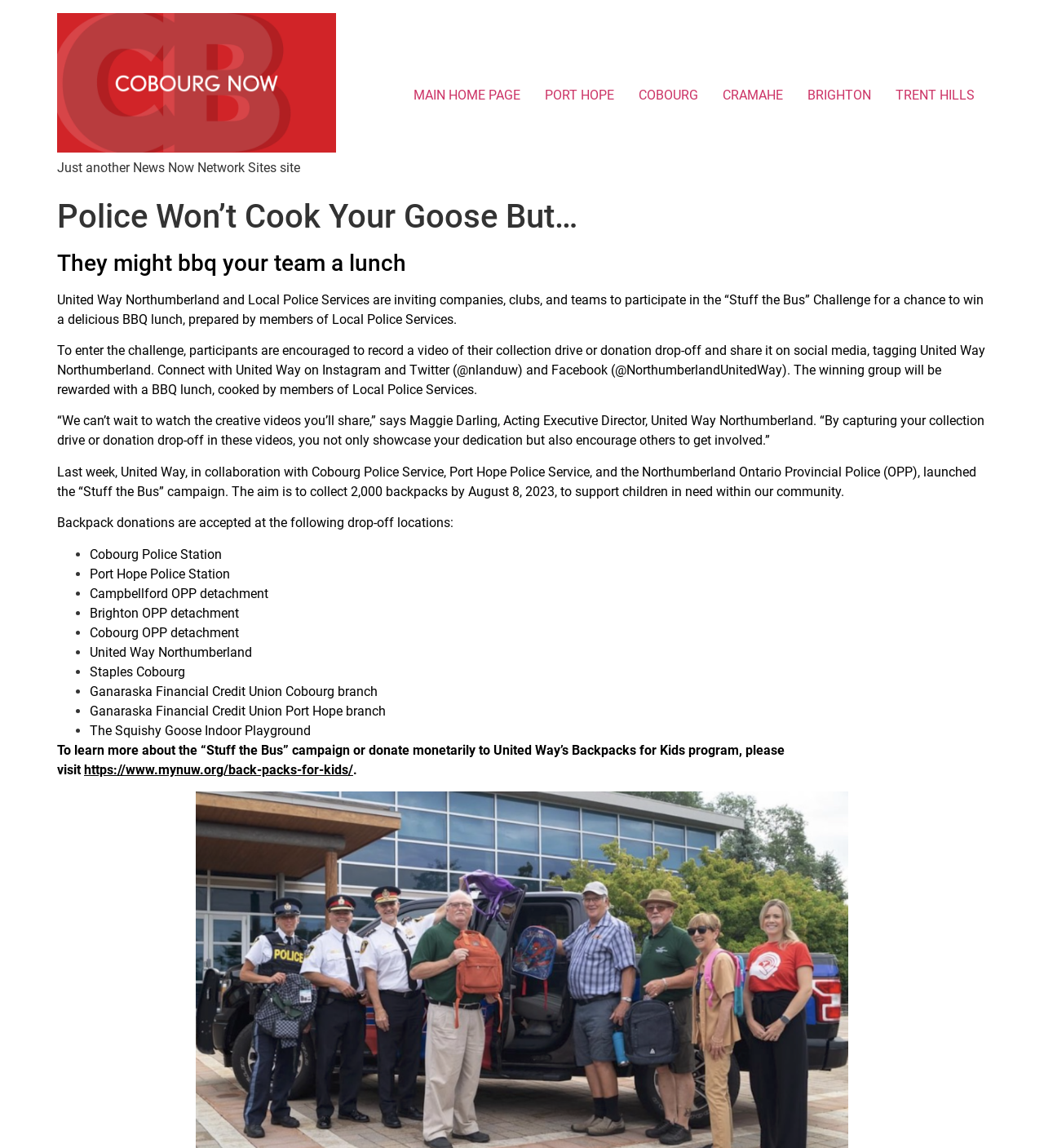Where can backpack donations be dropped off? Examine the screenshot and reply using just one word or a brief phrase.

Multiple locations